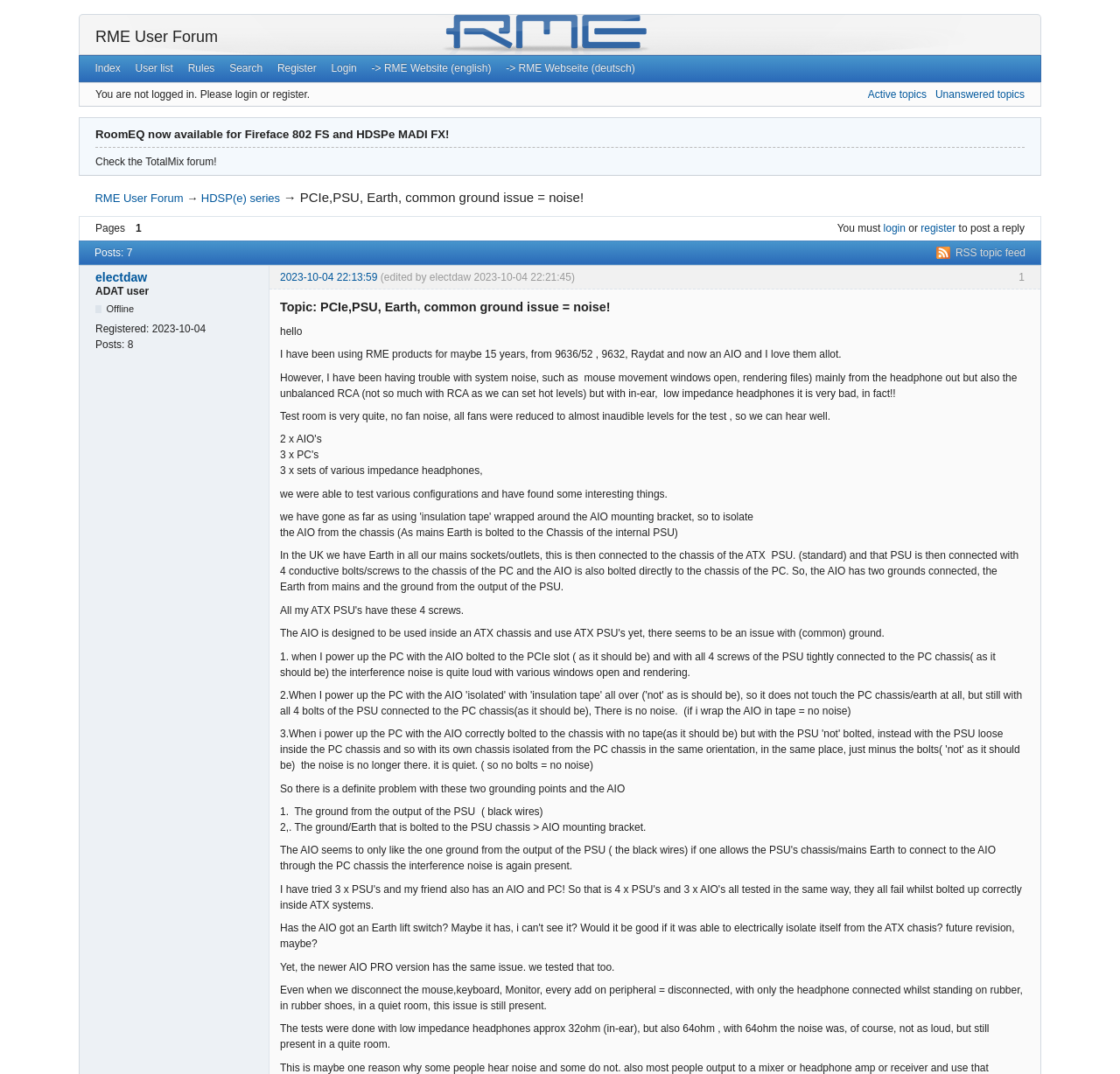Bounding box coordinates should be in the format (top-left x, top-left y, bottom-right x, bottom-right y) and all values should be floating point numbers between 0 and 1. Determine the bounding box coordinate for the UI element described as: 2023-10-04 22:13:59

[0.25, 0.253, 0.337, 0.264]